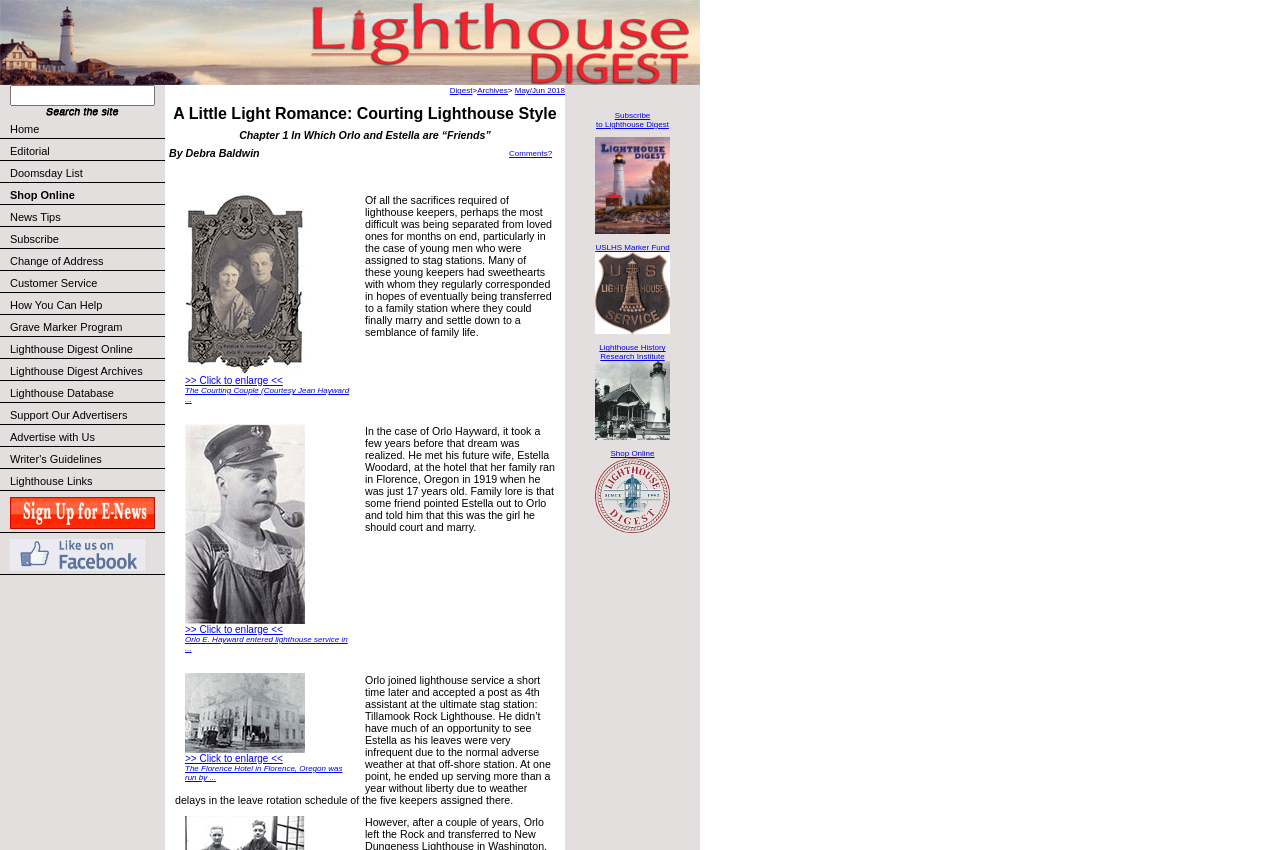Find the bounding box coordinates of the element I should click to carry out the following instruction: "Go to Home page".

[0.0, 0.139, 0.129, 0.165]